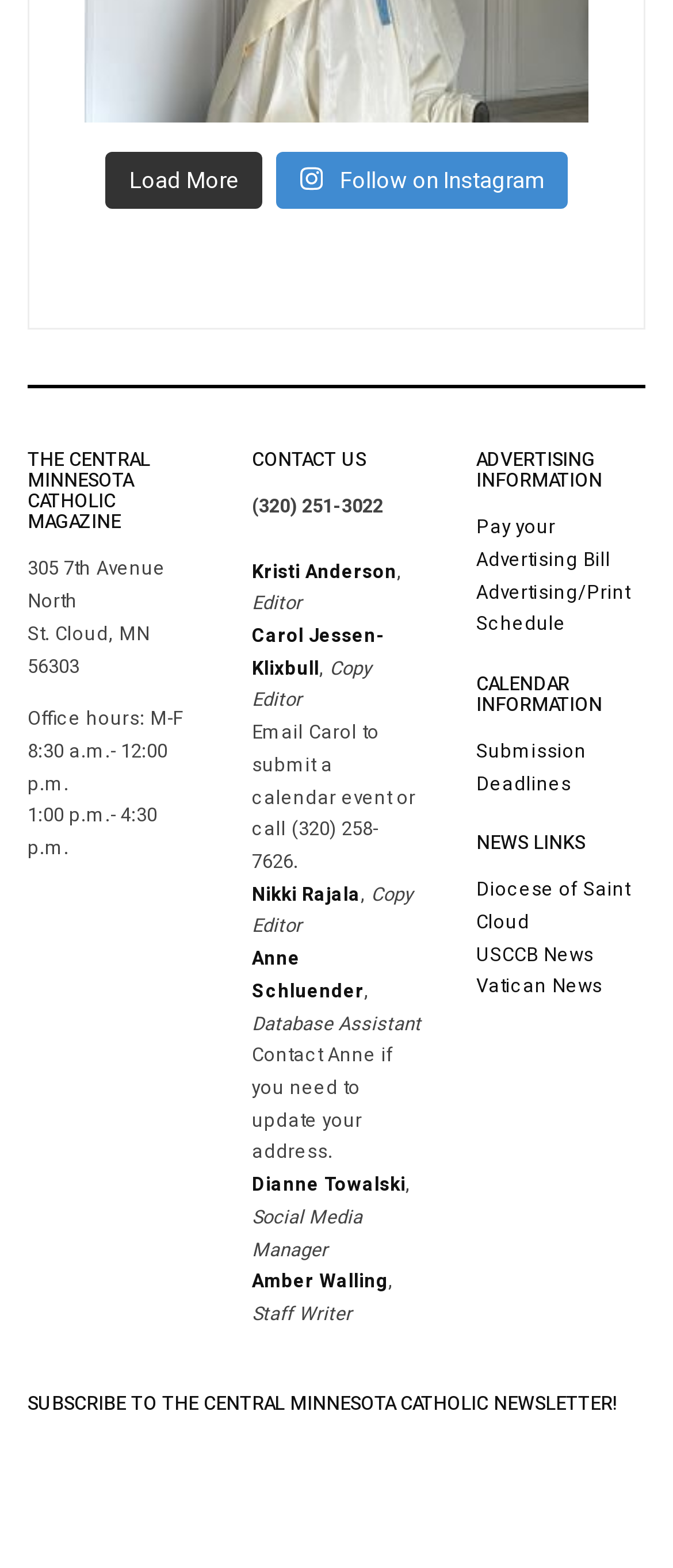Please identify the bounding box coordinates of the element that needs to be clicked to execute the following command: "Contact Kristi Anderson". Provide the bounding box using four float numbers between 0 and 1, formatted as [left, top, right, bottom].

[0.374, 0.382, 0.59, 0.399]